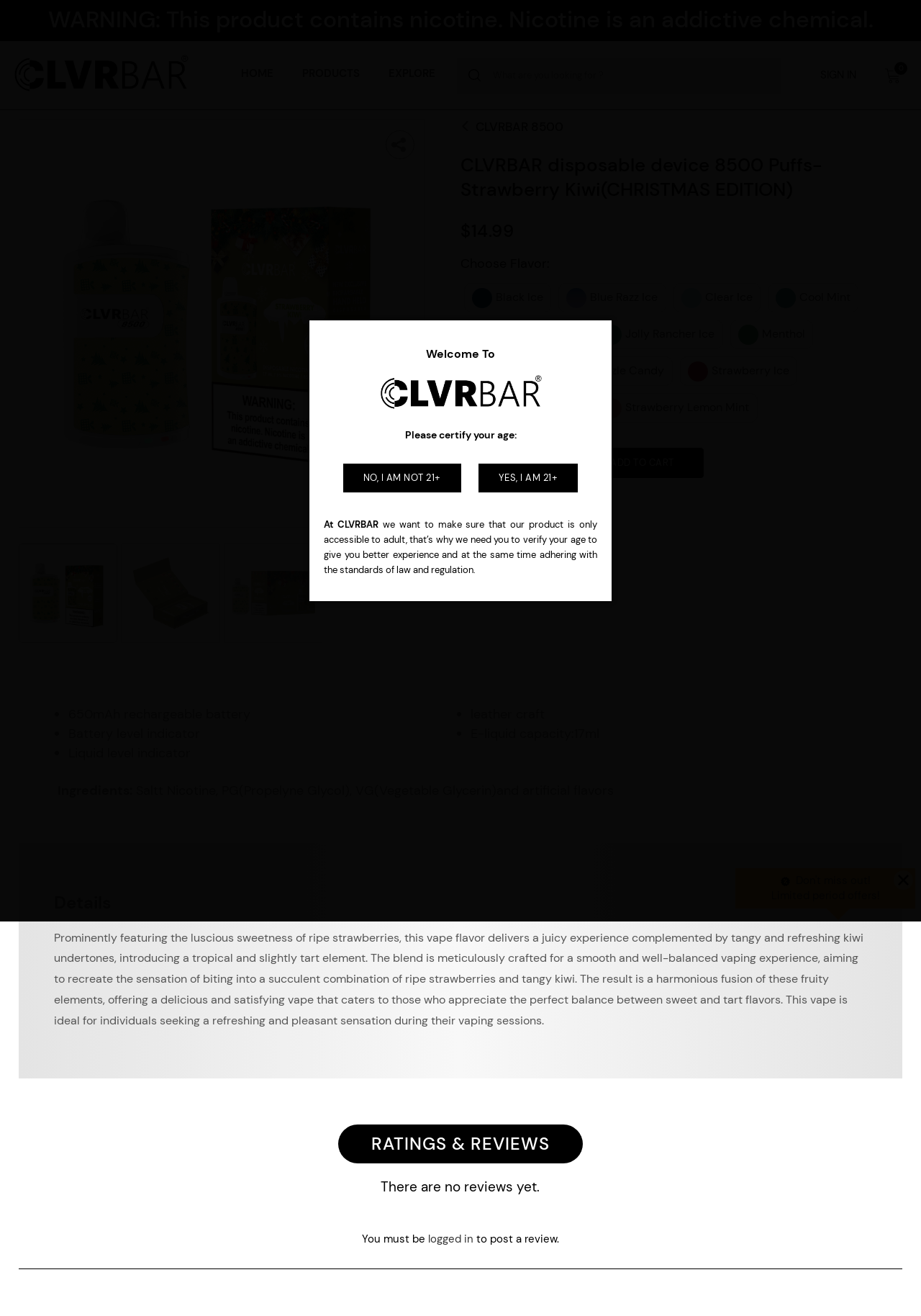What is the capacity of the e-liquid in the CLVRBAR disposable device?
Provide an in-depth answer to the question, covering all aspects.

The capacity of the e-liquid in the CLVRBAR disposable device can be found in the product description, where it is listed as 'E-liquid capacity:17ml'.